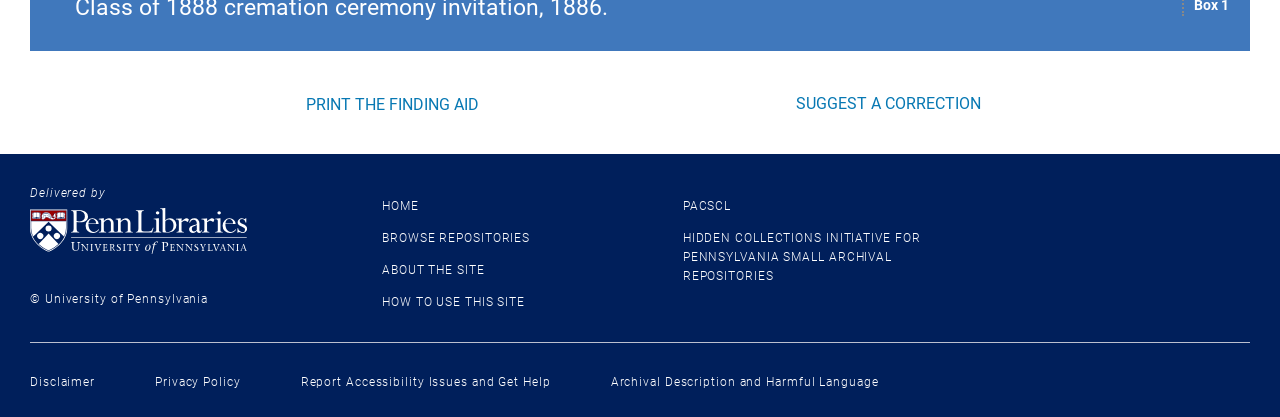Please use the details from the image to answer the following question comprehensively:
What is the purpose of the 'SUGGEST A CORRECTION' link?

The 'SUGGEST A CORRECTION' link is located at the top of the webpage, and its purpose is to allow users to suggest corrections to the webpage's content, likely to improve its accuracy or completeness.